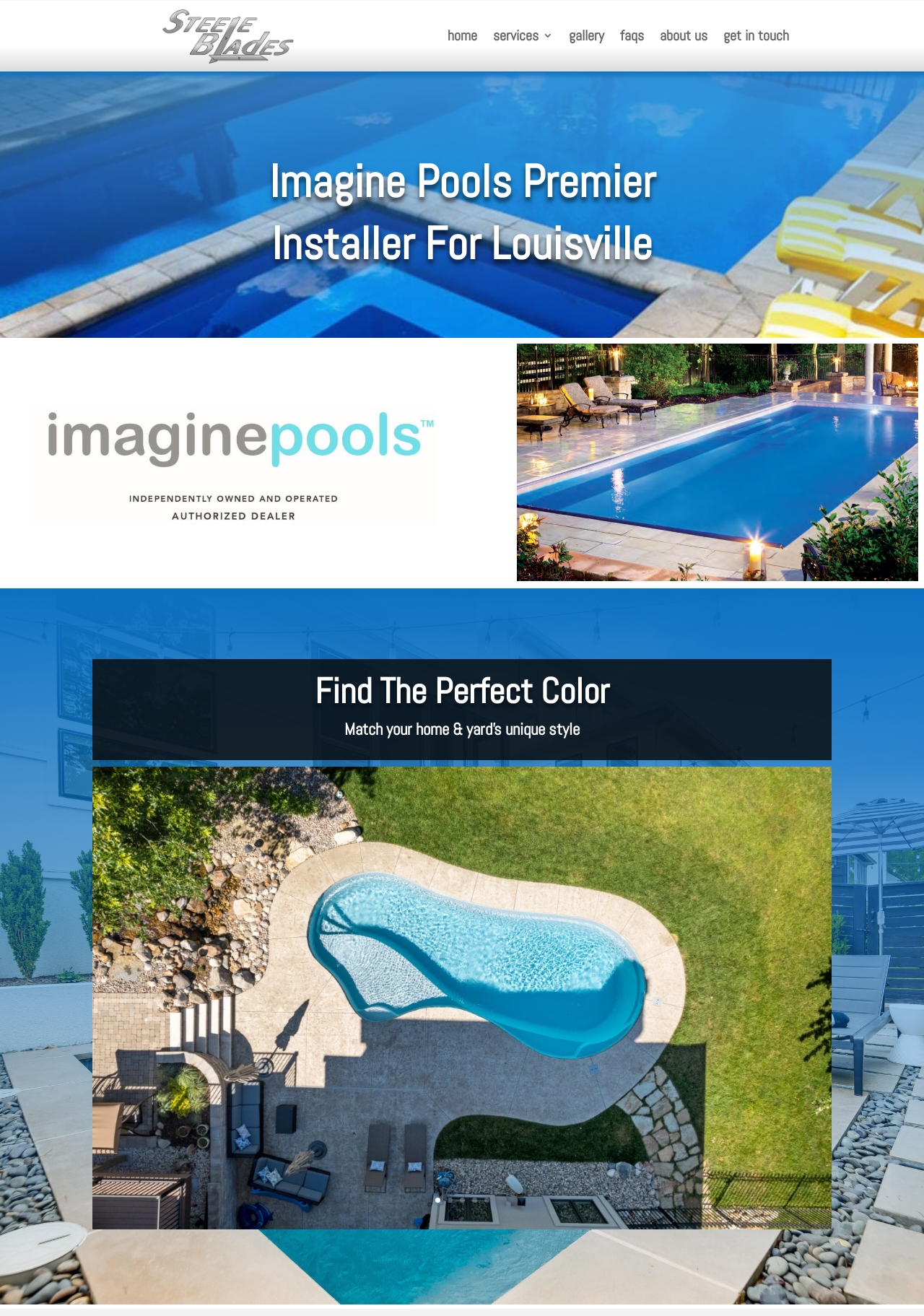Locate the bounding box coordinates of the clickable area needed to fulfill the instruction: "contact us".

[0.782, 0.023, 0.854, 0.035]